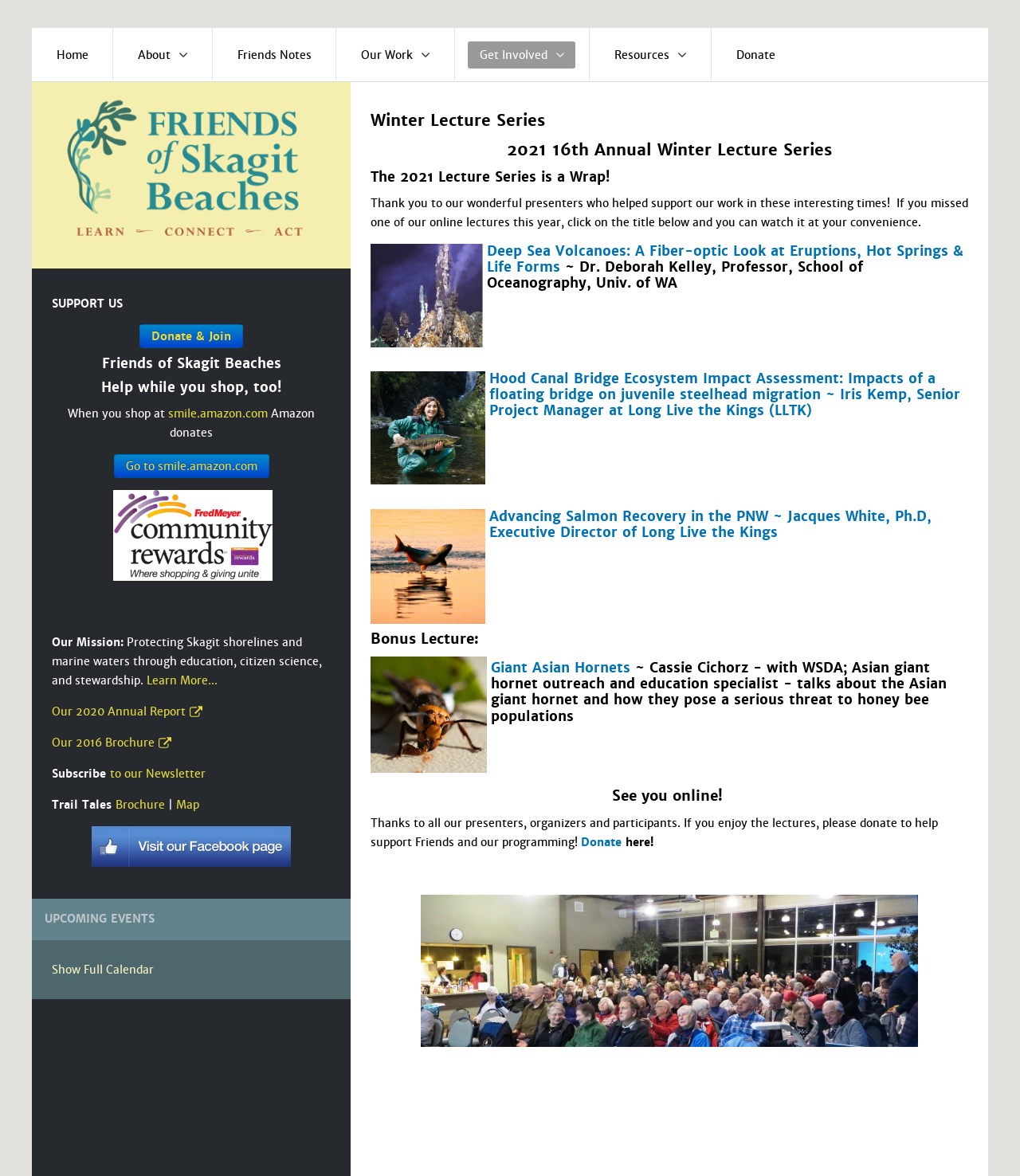What is the title of the Winter Lecture Series?
Answer the question with a single word or phrase by looking at the picture.

2021 16th Annual Winter Lecture Series